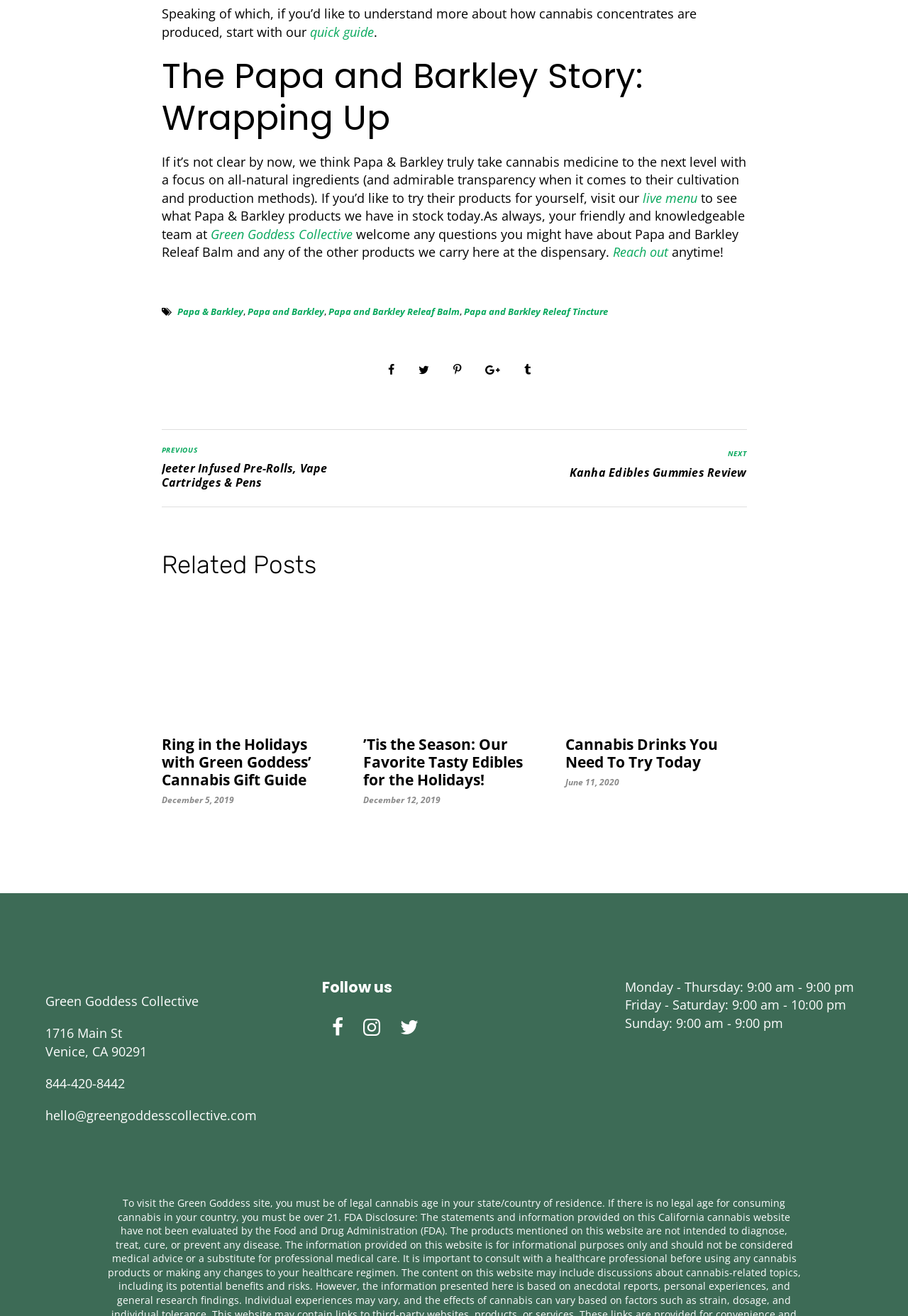What is the name of the dispensary mentioned on the webpage?
Using the image, elaborate on the answer with as much detail as possible.

The name of the dispensary mentioned on the webpage is Green Goddess Collective, which can be found in the text 'your friendly and knowledgeable team at Green Goddess Collective' and also in the image with the text 'Green Goddess Collective'.